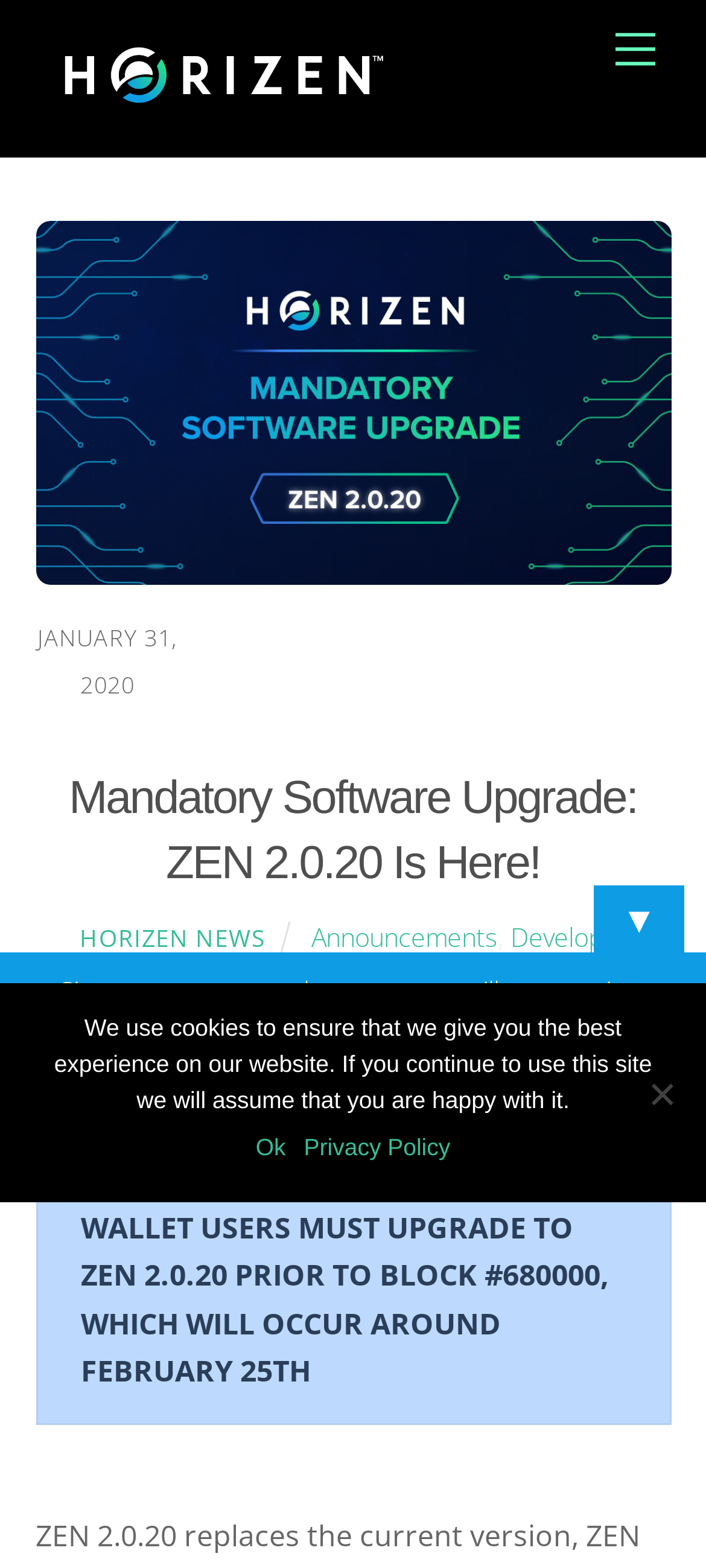What can users do to stay updated?
Kindly offer a comprehensive and detailed response to the question.

I found the option for users to stay updated by looking at the static text element that says 'Sign up to our newsletter so you will never miss an update!'. This suggests that users can sign up to the newsletter to stay updated.